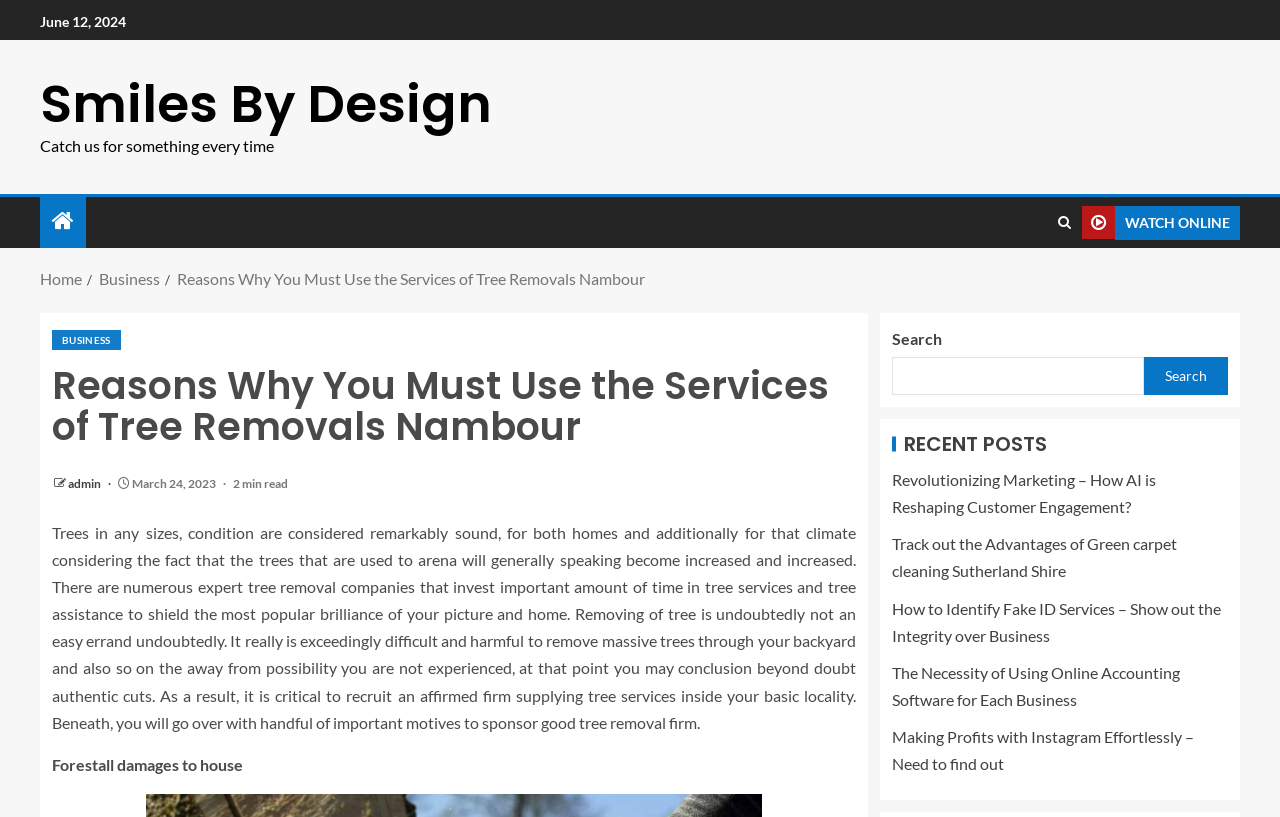Give a short answer using one word or phrase for the question:
What is the purpose of the company mentioned in the article?

Tree removal services